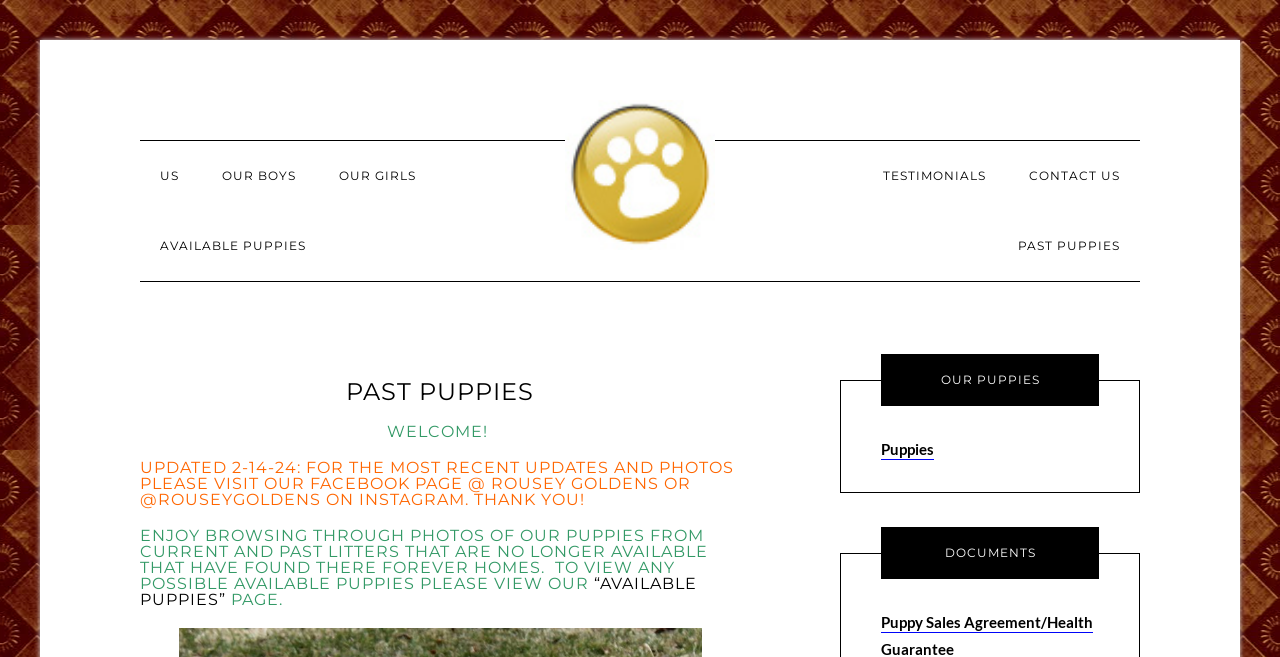What social media platforms are mentioned on the page?
Please provide a single word or phrase based on the screenshot.

Facebook and Instagram